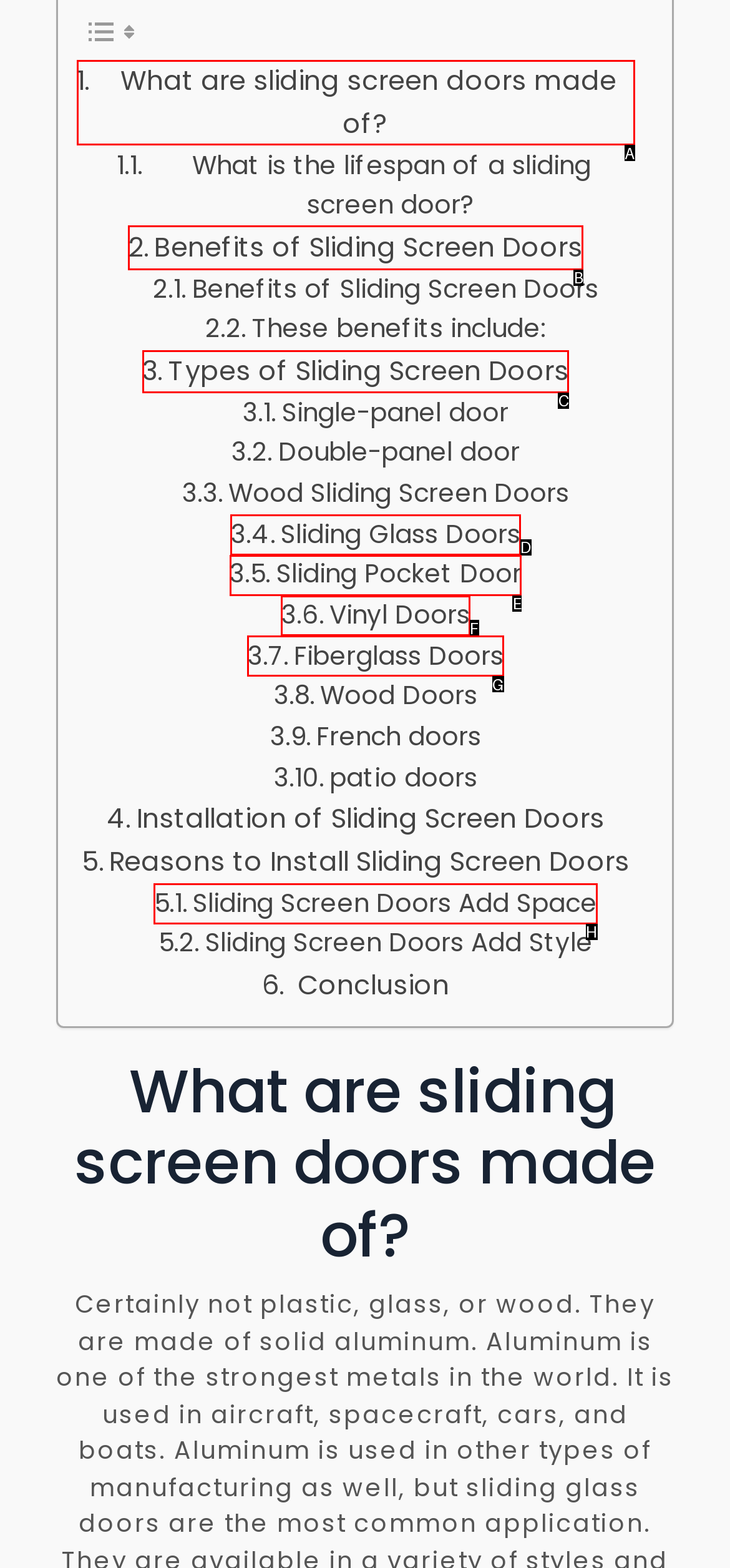Select the appropriate HTML element that needs to be clicked to execute the following task: Learn about the benefits of sliding screen doors. Respond with the letter of the option.

B